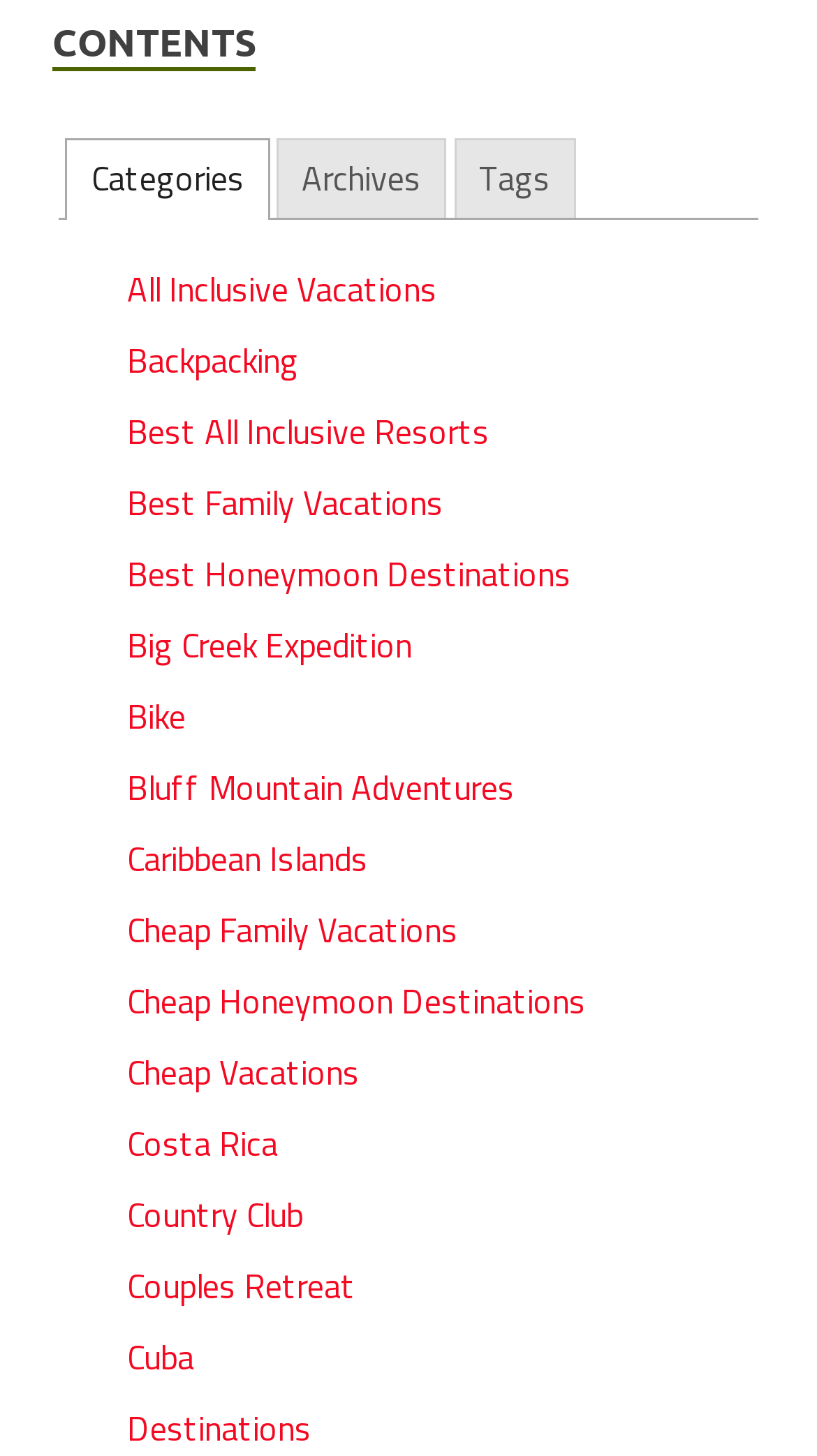Provide the bounding box coordinates of the HTML element described as: "Cheap Family Vacations". The bounding box coordinates should be four float numbers between 0 and 1, i.e., [left, top, right, bottom].

[0.155, 0.621, 0.56, 0.655]